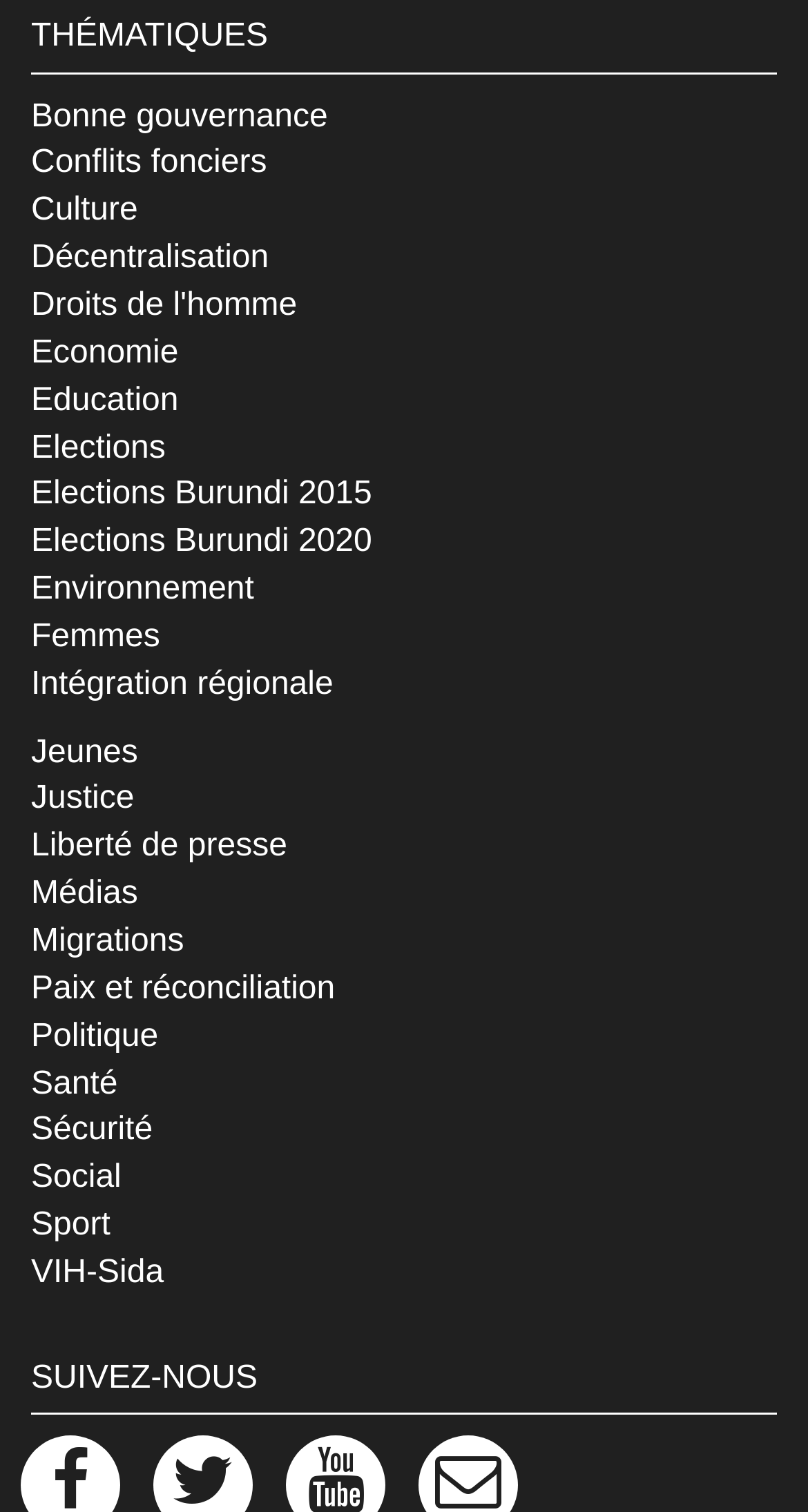Please find the bounding box coordinates of the element that needs to be clicked to perform the following instruction: "Click on Bonne gouvernance". The bounding box coordinates should be four float numbers between 0 and 1, represented as [left, top, right, bottom].

[0.038, 0.065, 0.406, 0.089]